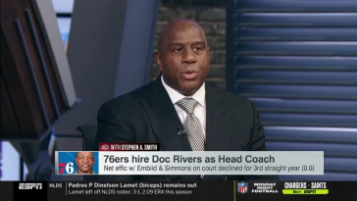What is the significance of Magic Johnson's presence in the image?
Provide an in-depth and detailed answer to the question.

Magic Johnson's presence in the image as a commentator emphasizes his deep insight into basketball, bridging his legendary playing career with his current role in shaping basketball discussions, thereby highlighting his ongoing relevance in the sports commentary landscape.